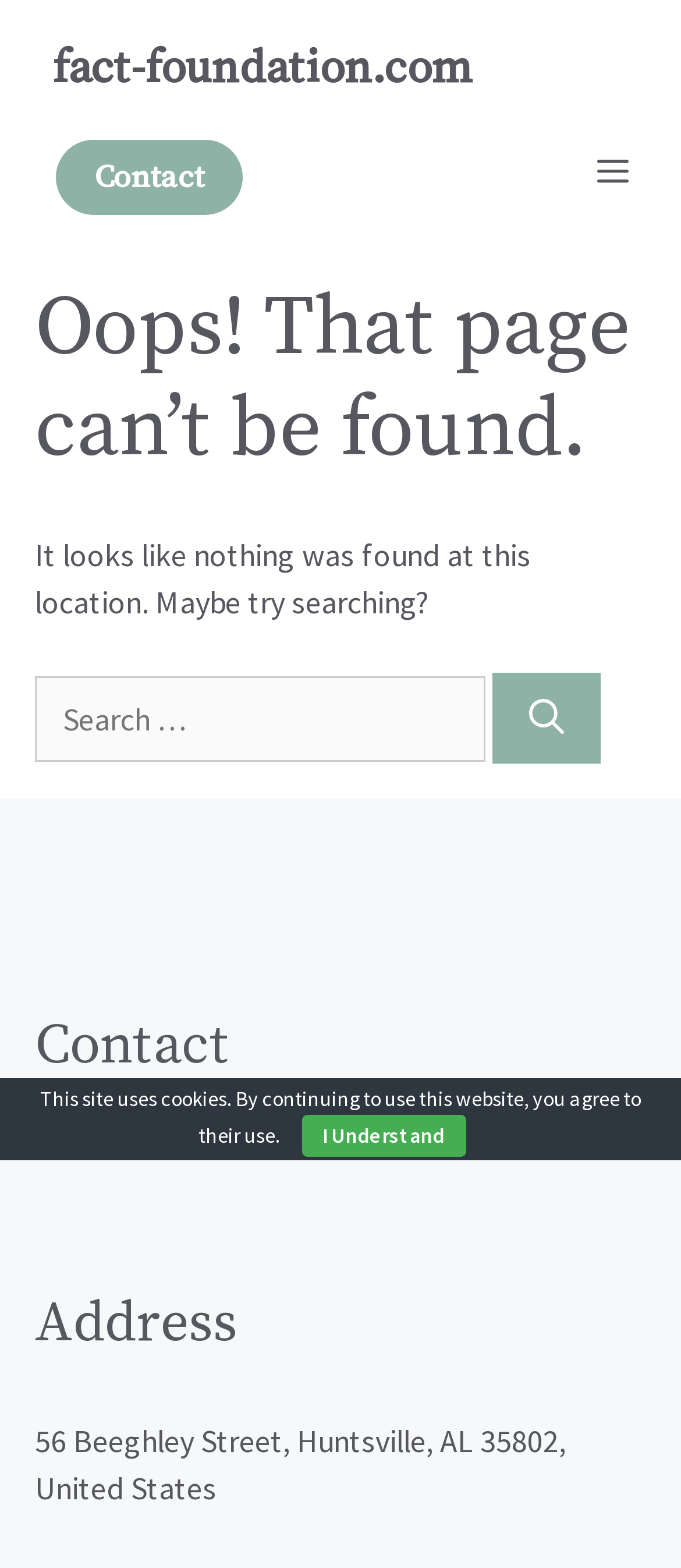Give a one-word or phrase response to the following question: What is the address of the foundation?

56 Beeghley Street, Huntsville, AL 35802, United States